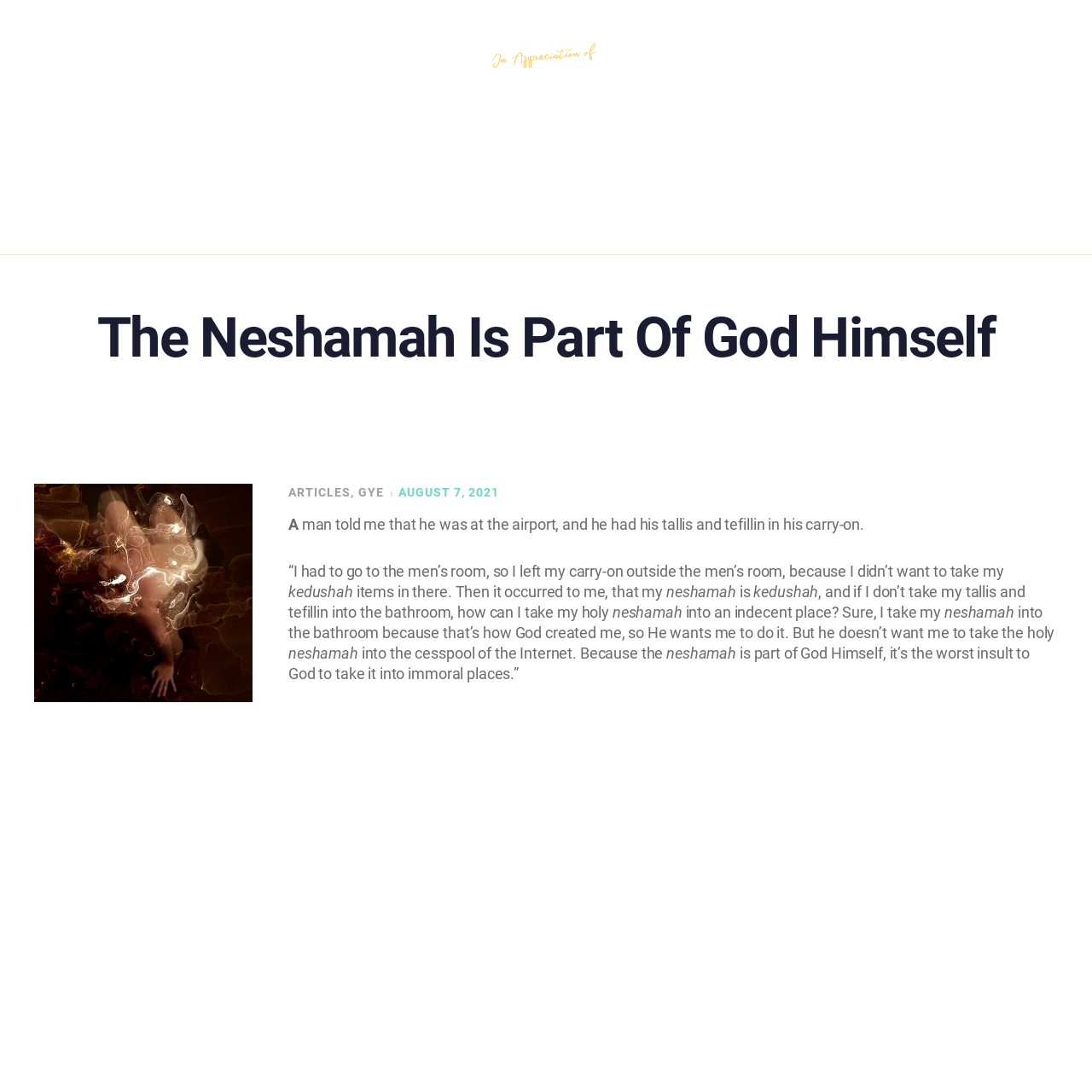Answer briefly with one word or phrase:
What is the purpose of the search button?

To search the website